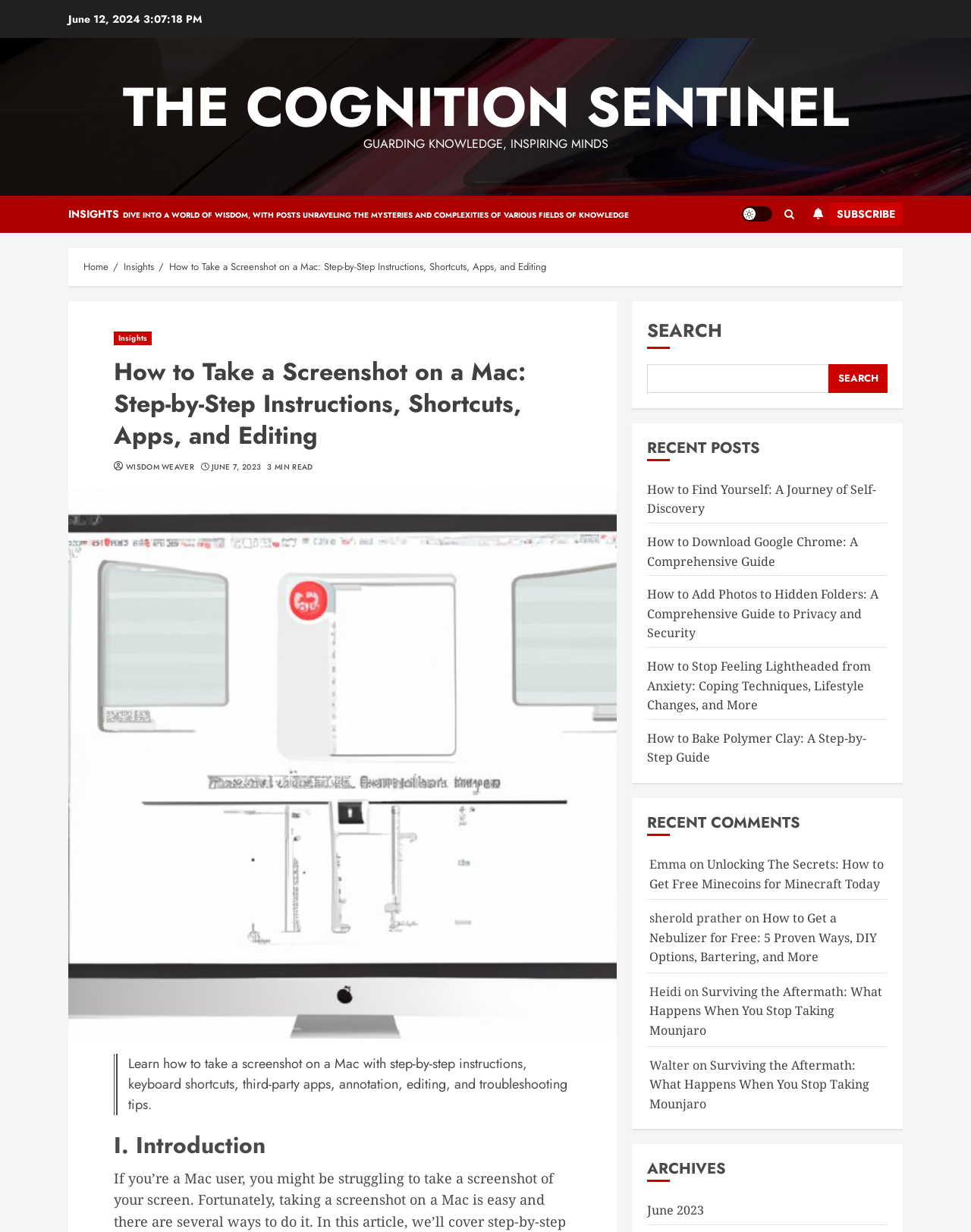Offer an extensive depiction of the webpage and its key elements.

This webpage is about taking screenshots on a Mac, with step-by-step instructions, keyboard shortcuts, third-party apps, annotation, editing, and troubleshooting tips. At the top, there is a date "June 12, 2024" and a link to "THE COGNITION SENTINEL" with a tagline "GUARDING KNOWLEDGE, INSPIRING MINDS". Below this, there is a navigation menu with links to "Home", "Insights", and the current page "How to Take a Screenshot on a Mac: Step-by-Step Instructions, Shortcuts, Apps, and Editing".

On the left side, there is a section with a light/dark mode button, a search icon, and a subscribe button. Below this, there is a breadcrumb navigation menu with links to "Home", "Insights", and the current page.

The main content of the page is divided into sections. The first section has a heading "How to Take a Screenshot on a Mac: Step-by-Step Instructions, Shortcuts, Apps, and Editing" and a brief introduction to the topic. Below this, there is a section with a heading "I. Introduction".

On the right side, there is a search bar with a search button. Below this, there are sections for "RECENT POSTS" and "RECENT COMMENTS". The "RECENT POSTS" section has five links to other articles, including "How to Find Yourself: A Journey of Self-Discovery" and "How to Bake Polymer Clay: A Step-by-Step Guide". The "RECENT COMMENTS" section has four articles with comments from users, including "Emma", "sherold prather", "Heidi", and "Walter".

At the bottom of the page, there is a section with a heading "ARCHIVES" and a link to "June 2023".